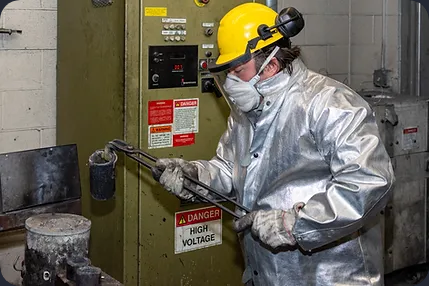What is the worker using to handle the pouring ladle?
Could you answer the question in a detailed manner, providing as much information as possible?

According to the caption, the worker is using tongs to handle the pouring ladle, which appears to contain molten material, suggesting metalworking or casting operations.